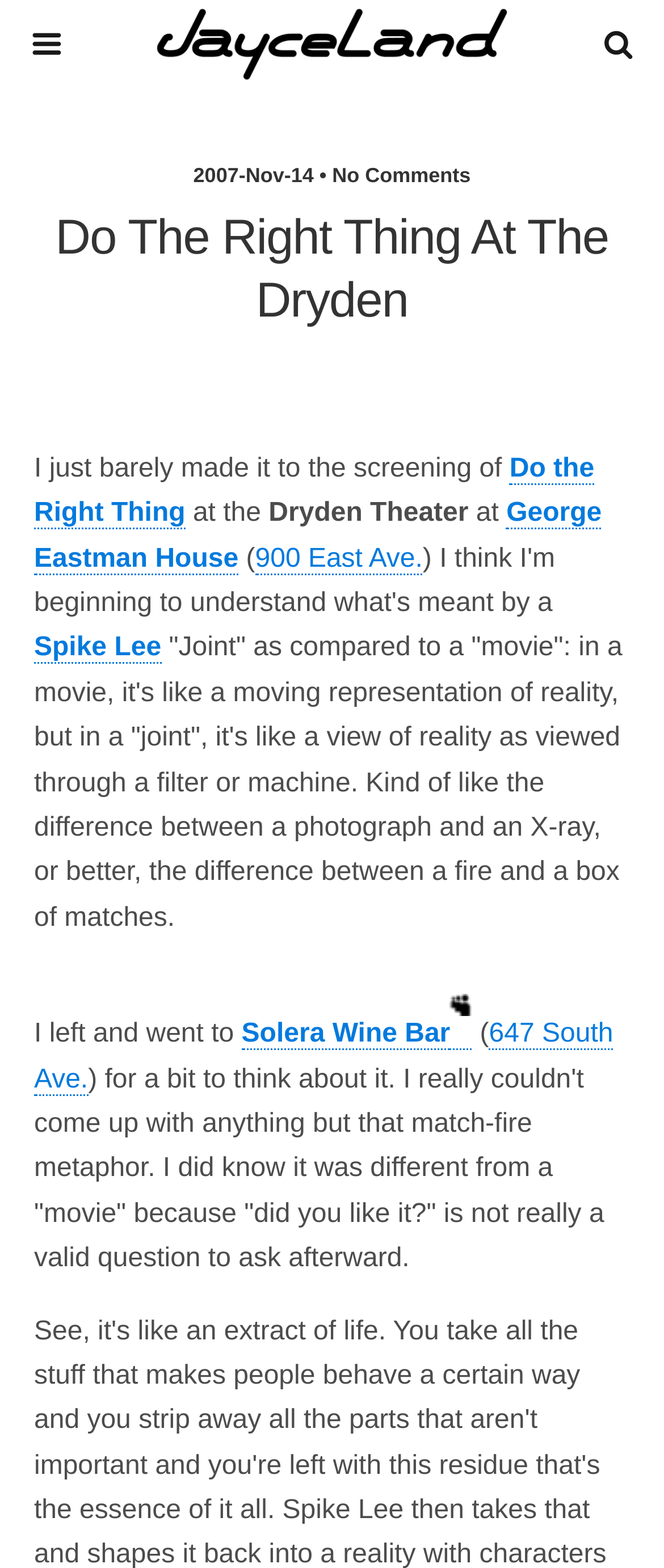Show me the bounding box coordinates of the clickable region to achieve the task as per the instruction: "Click the search button".

[0.767, 0.064, 0.947, 0.09]